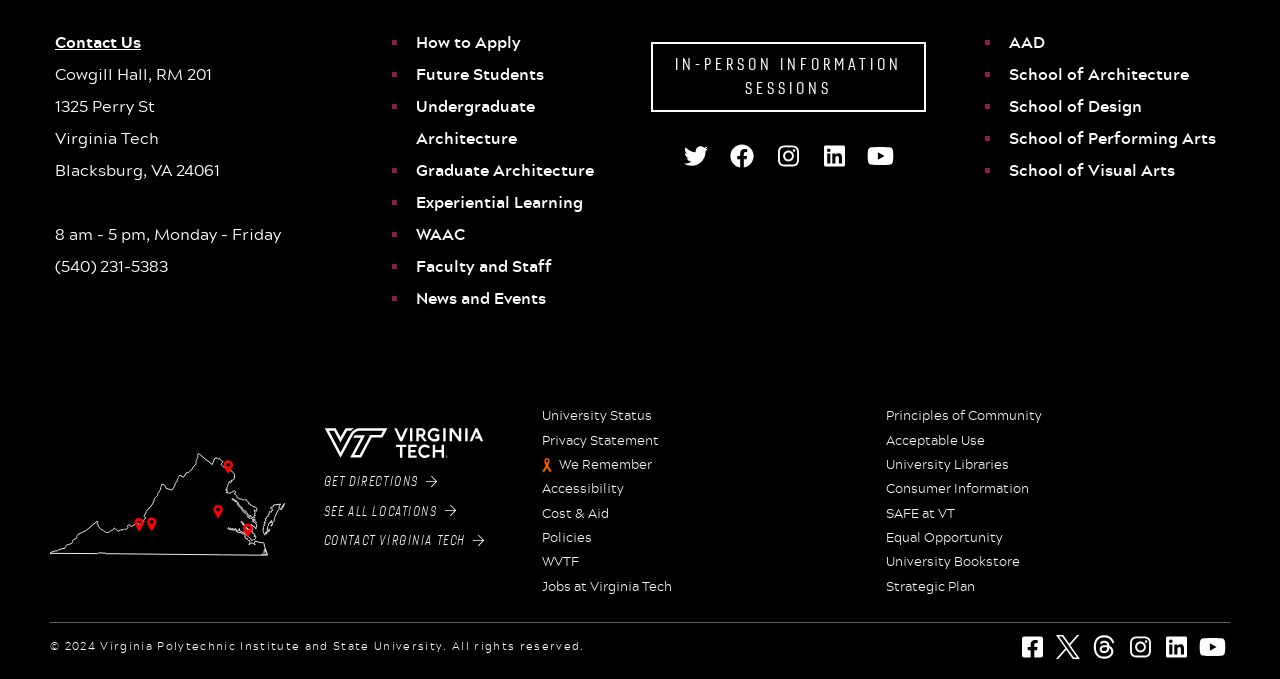What is the address of Cowgill Hall?
Provide a concise answer using a single word or phrase based on the image.

1325 Perry St